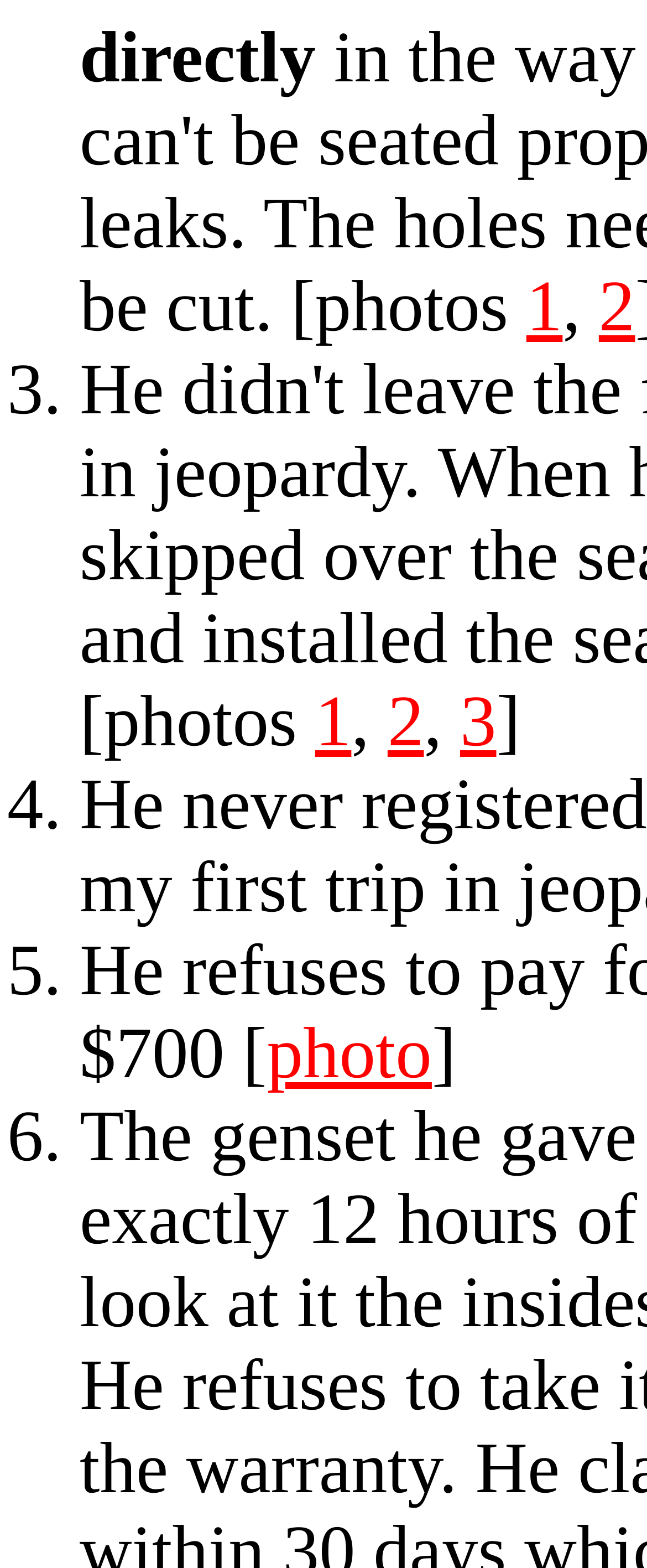What is the last link in the list?
Please answer the question with as much detail and depth as you can.

The last link in the list is 'photo' which is located at [0.412, 0.655, 0.667, 0.706] with the OCR text 'photo'.